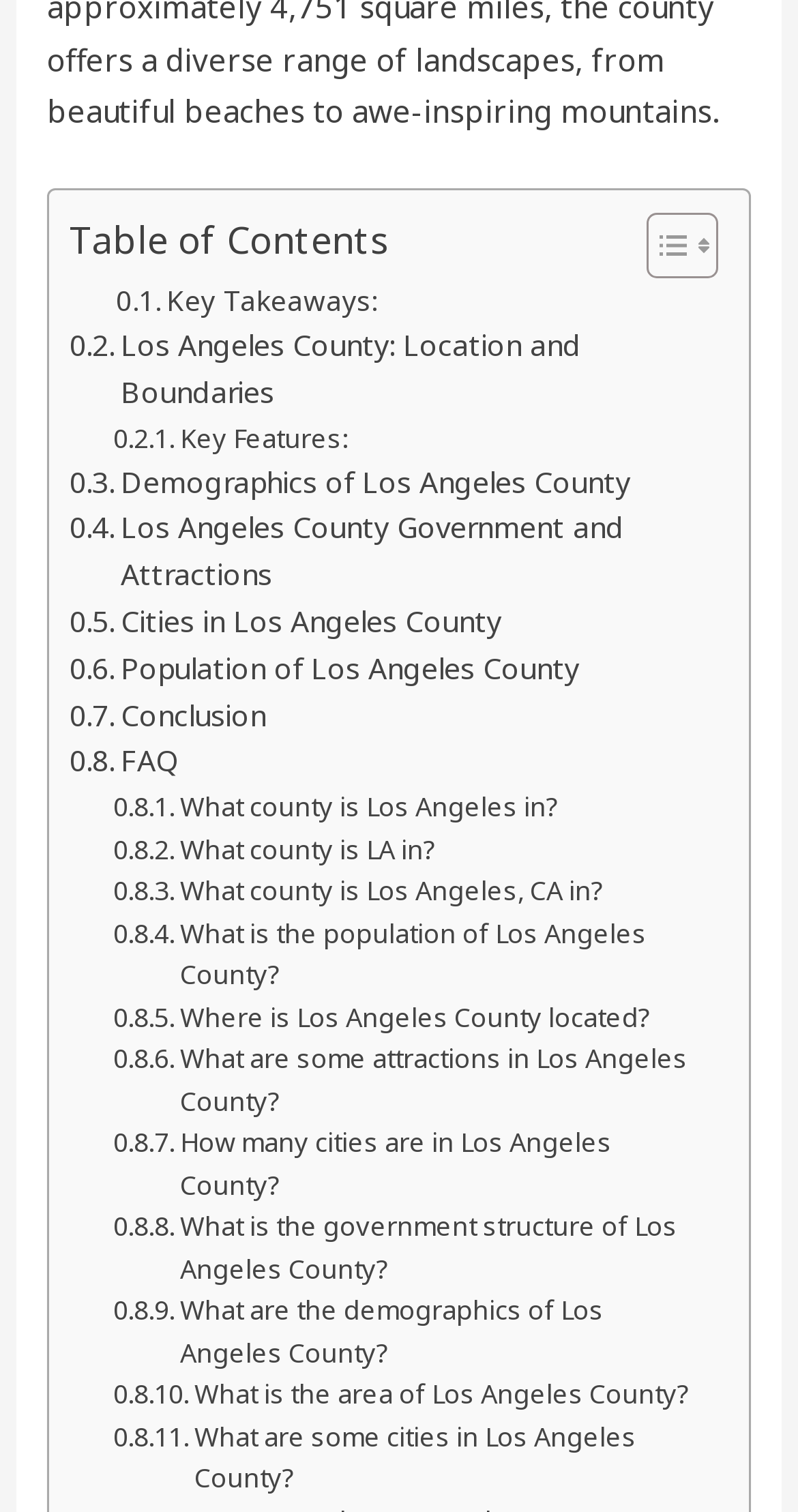Find the bounding box coordinates of the element to click in order to complete the given instruction: "Explore Demographics of Los Angeles County."

[0.087, 0.304, 0.79, 0.335]